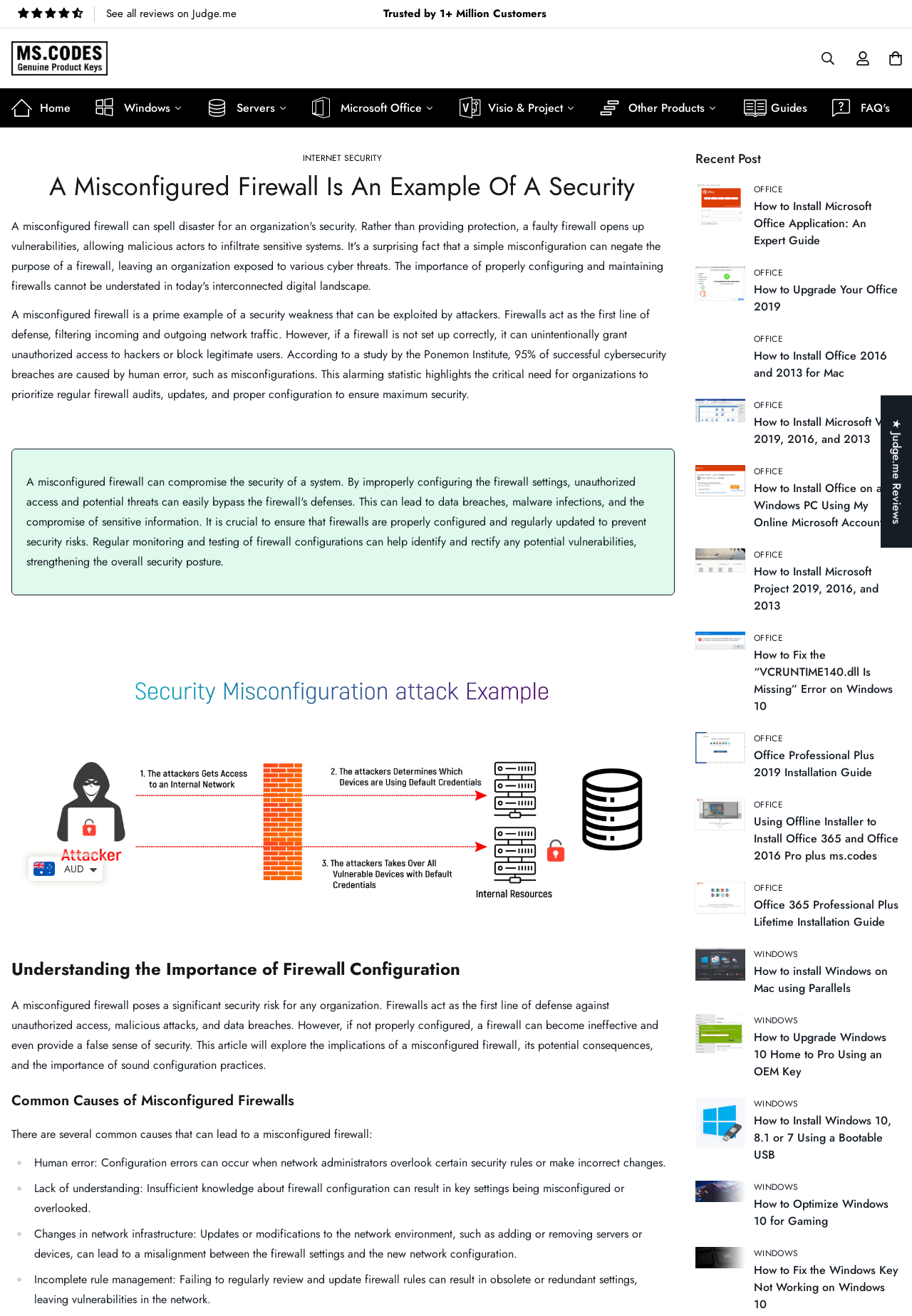Find the main header of the webpage and produce its text content.

A Misconfigured Firewall Is An Example Of A Security